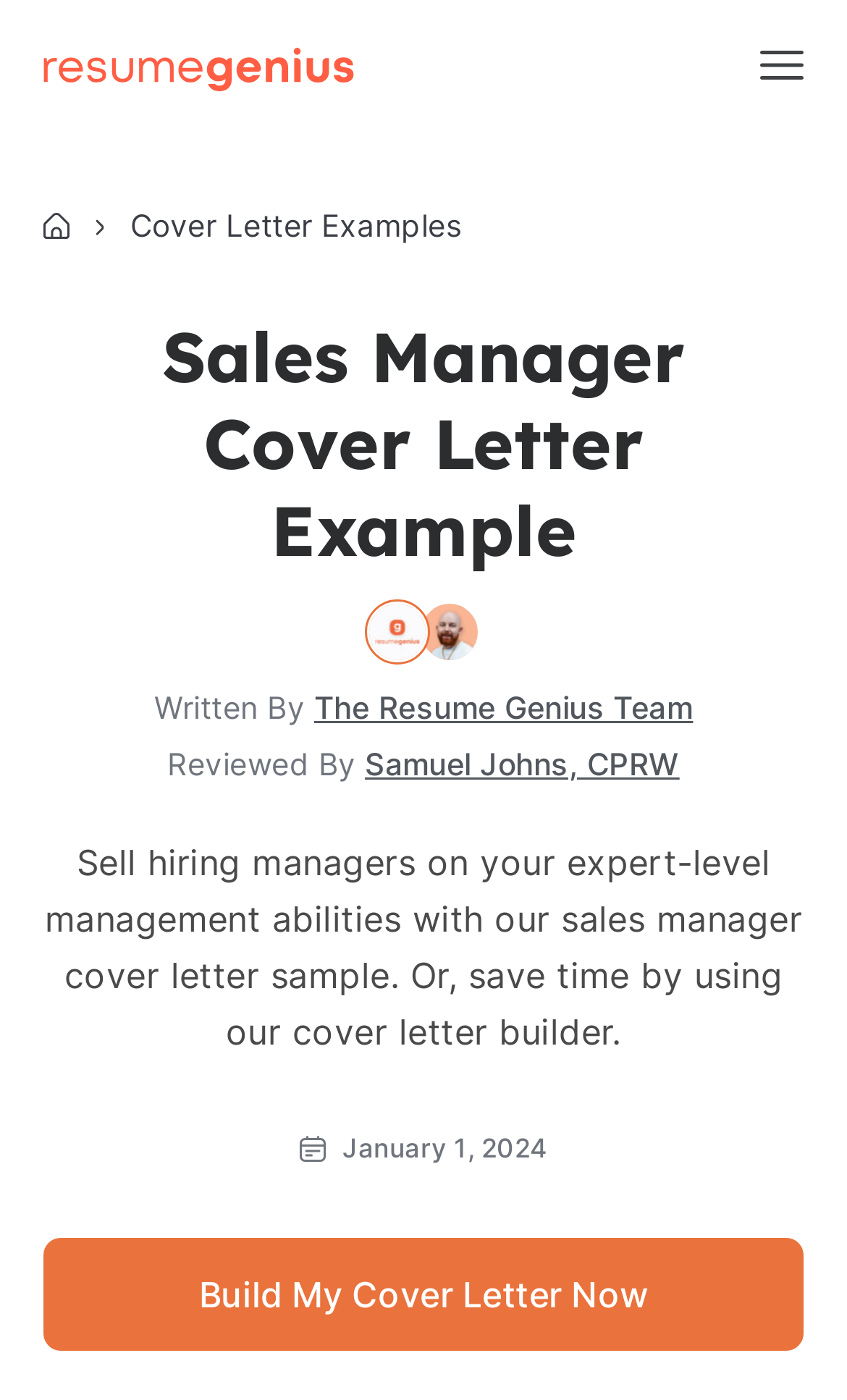Extract the bounding box coordinates for the HTML element that matches this description: "(866) 215-9048". The coordinates should be four float numbers between 0 and 1, i.e., [left, top, right, bottom].

[0.123, 0.382, 0.907, 0.436]